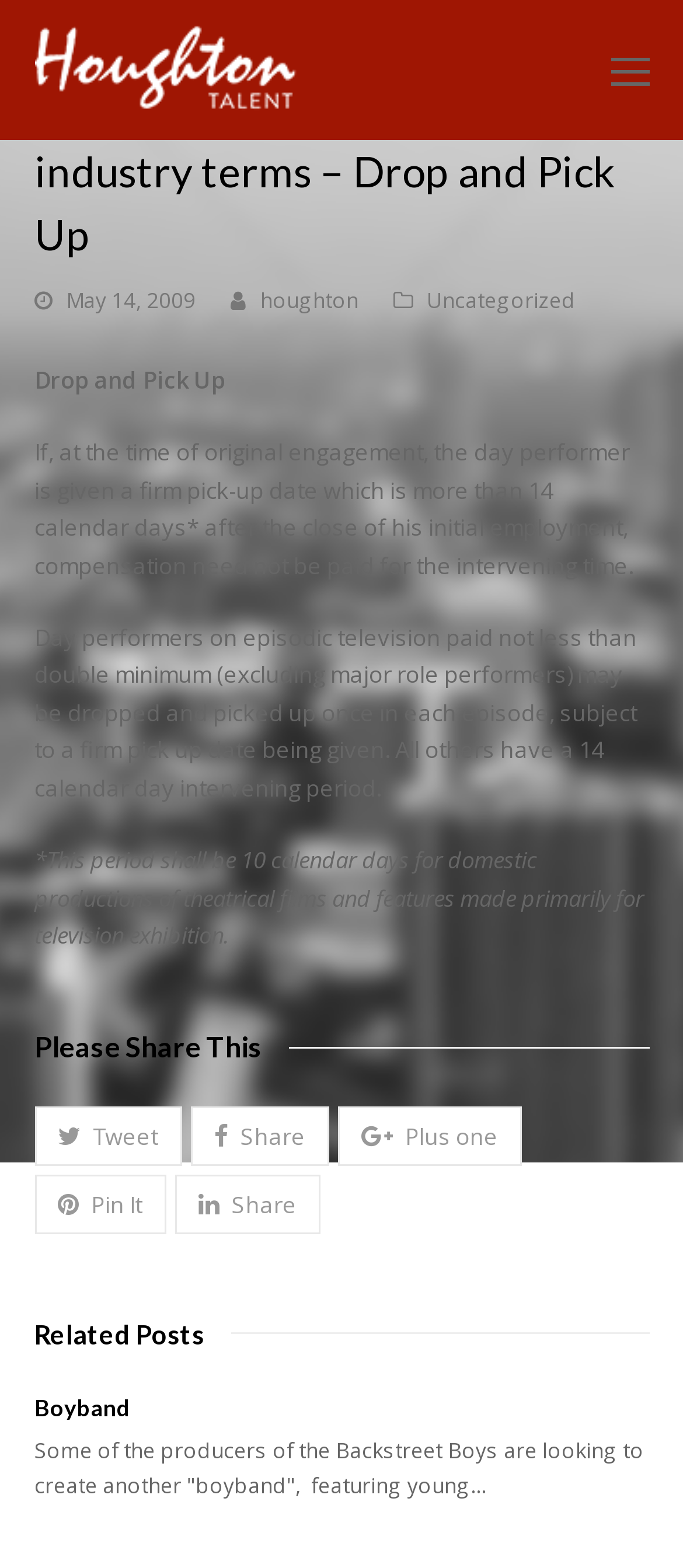Find the bounding box coordinates for the element that must be clicked to complete the instruction: "Click on the houghton link". The coordinates should be four float numbers between 0 and 1, indicated as [left, top, right, bottom].

[0.381, 0.182, 0.524, 0.201]